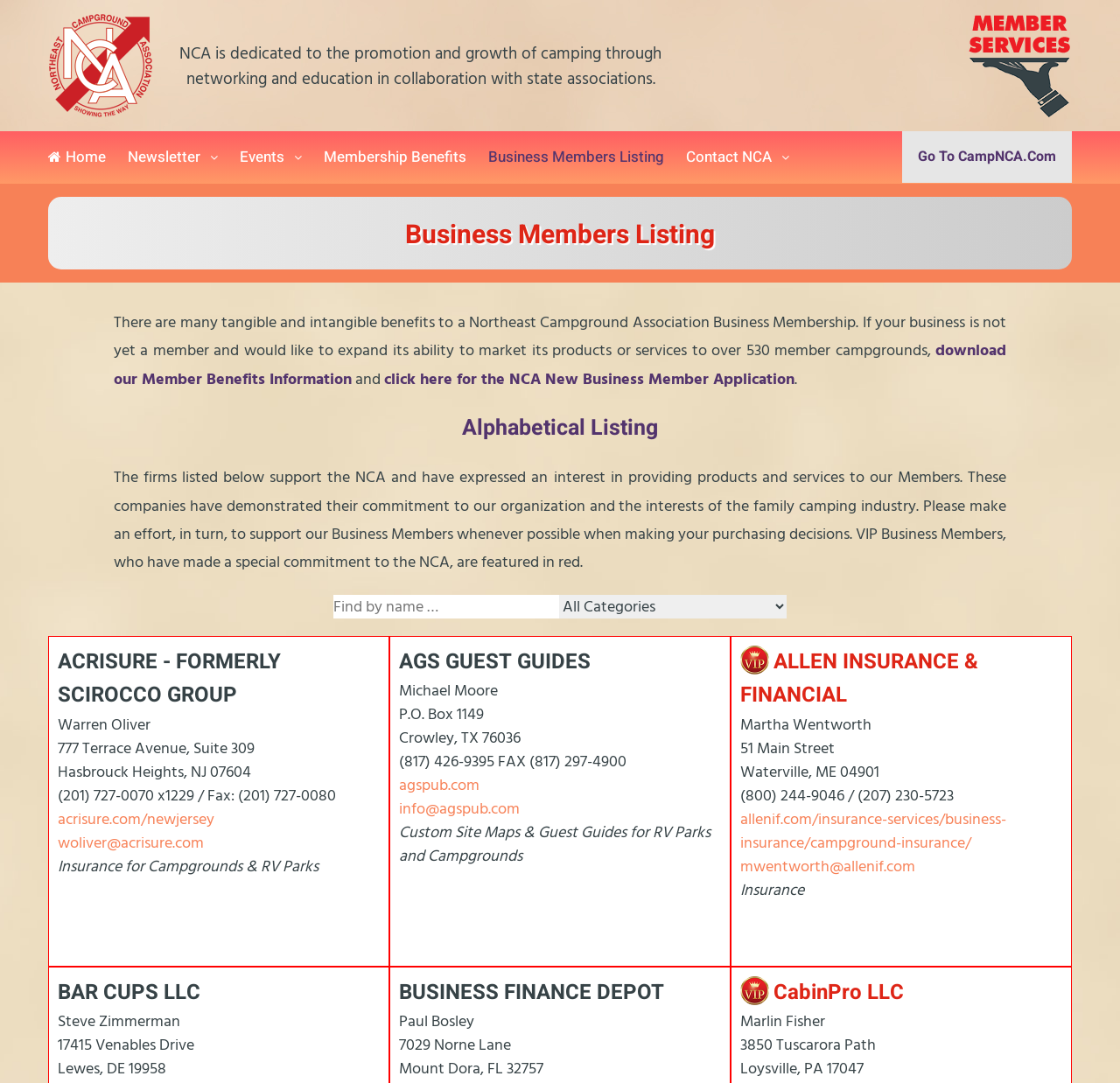What can be downloaded from this webpage?
Provide a detailed answer to the question using information from the image.

The webpage has a link that says 'download our Member Benefits Information', indicating that visitors can download information about the benefits of being a member of the Northeast Campground Association.